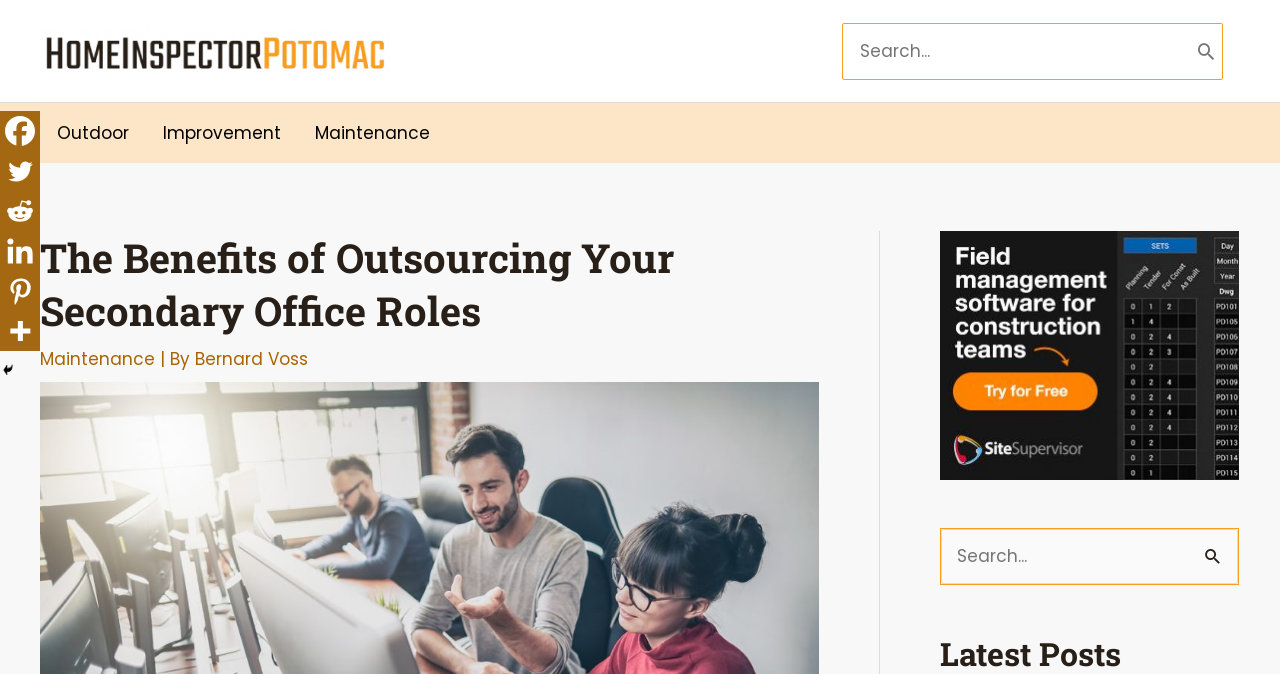Find the bounding box coordinates for the area you need to click to carry out the instruction: "Search for something". The coordinates should be four float numbers between 0 and 1, indicated as [left, top, right, bottom].

None